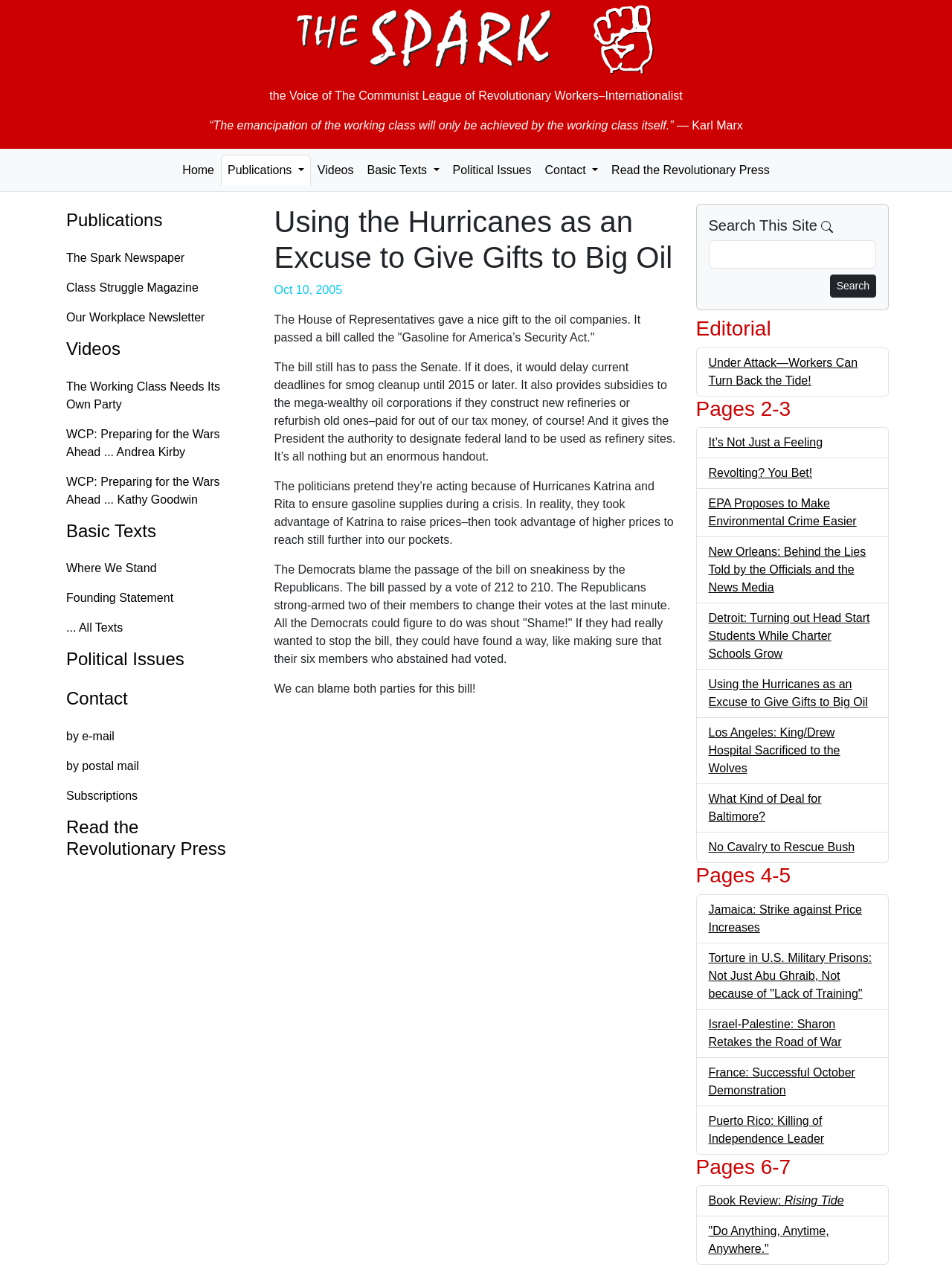Provide the bounding box coordinates for the area that should be clicked to complete the instruction: "Contact by e-mail".

[0.057, 0.57, 0.269, 0.593]